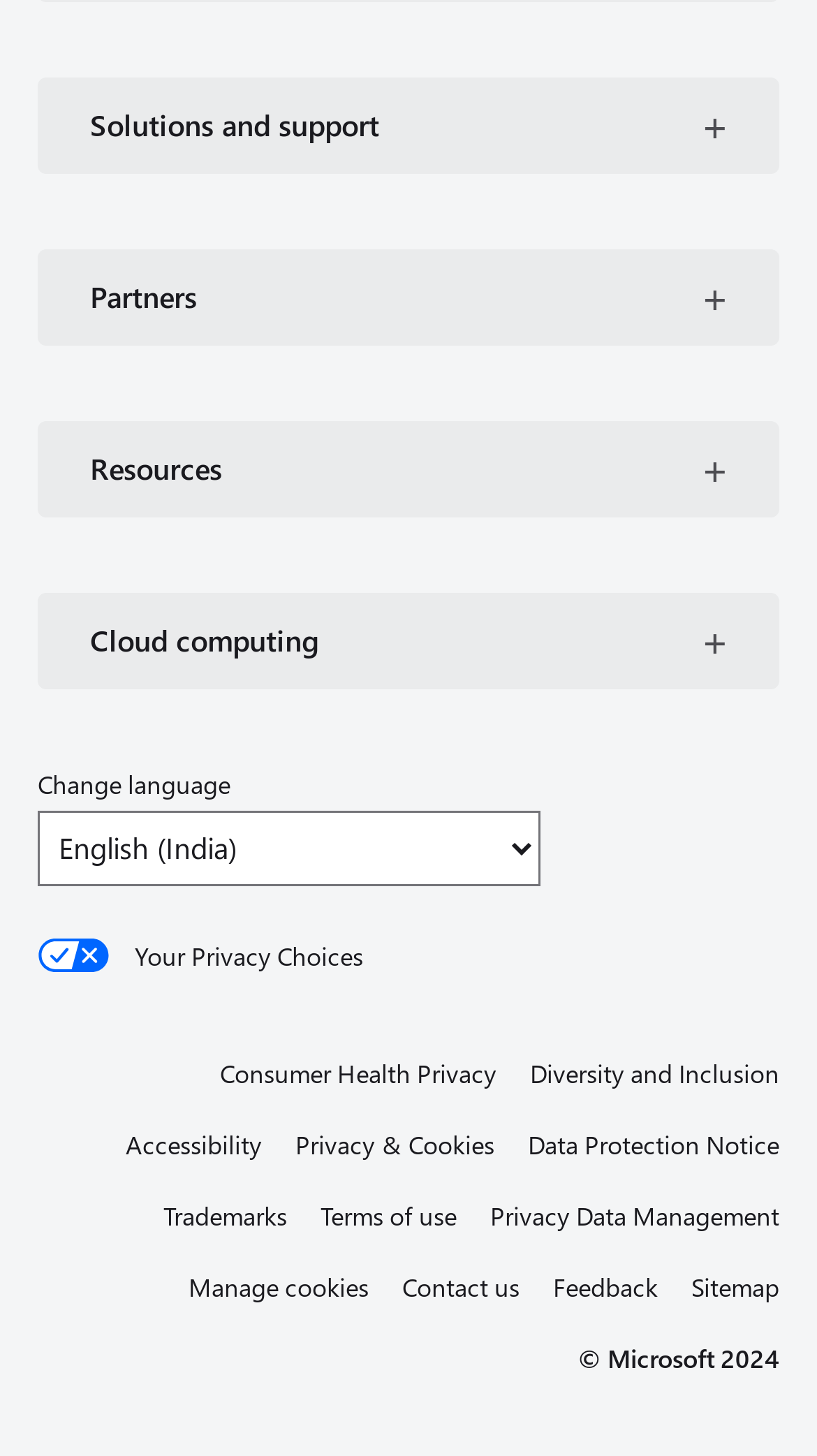How many links are there in the footer section?
Provide a detailed and extensive answer to the question.

I counted the number of link elements in the footer section, which are 'California Consumer Privacy Act (CCPA) Opt-Out Icon Your Privacy Choices', 'Consumer Health Privacy', 'Diversity and Inclusion', 'Accessibility', 'Privacy & Cookies', 'Data Protection Notice', 'Trademarks', 'Terms of use', 'Privacy Data Management', 'Contact us', and 'Feedback', and found a total of 11 links.